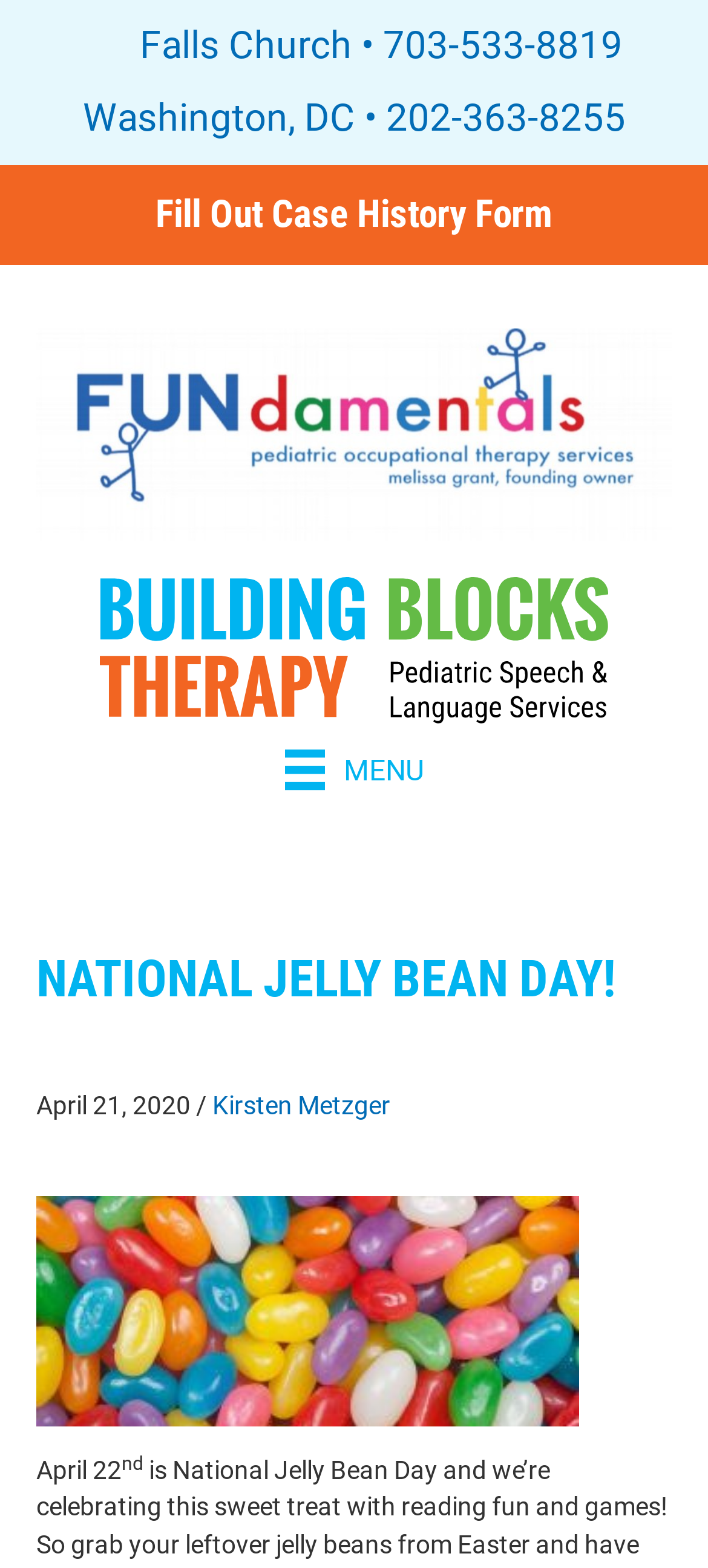Determine the bounding box coordinates of the target area to click to execute the following instruction: "Click the 'Menu' button."

[0.366, 0.462, 0.634, 0.52]